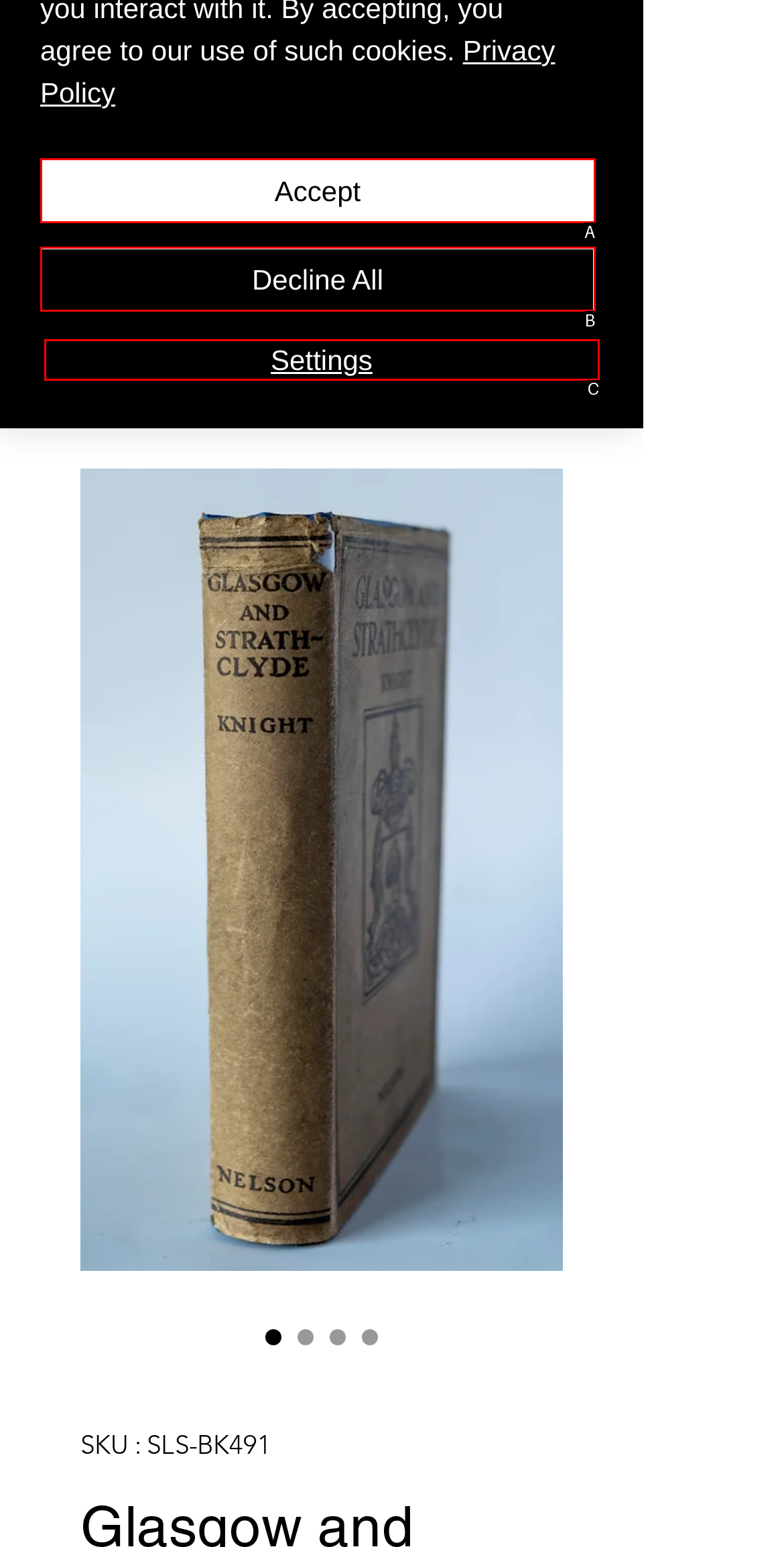Choose the option that matches the following description: Decline All
Reply with the letter of the selected option directly.

B